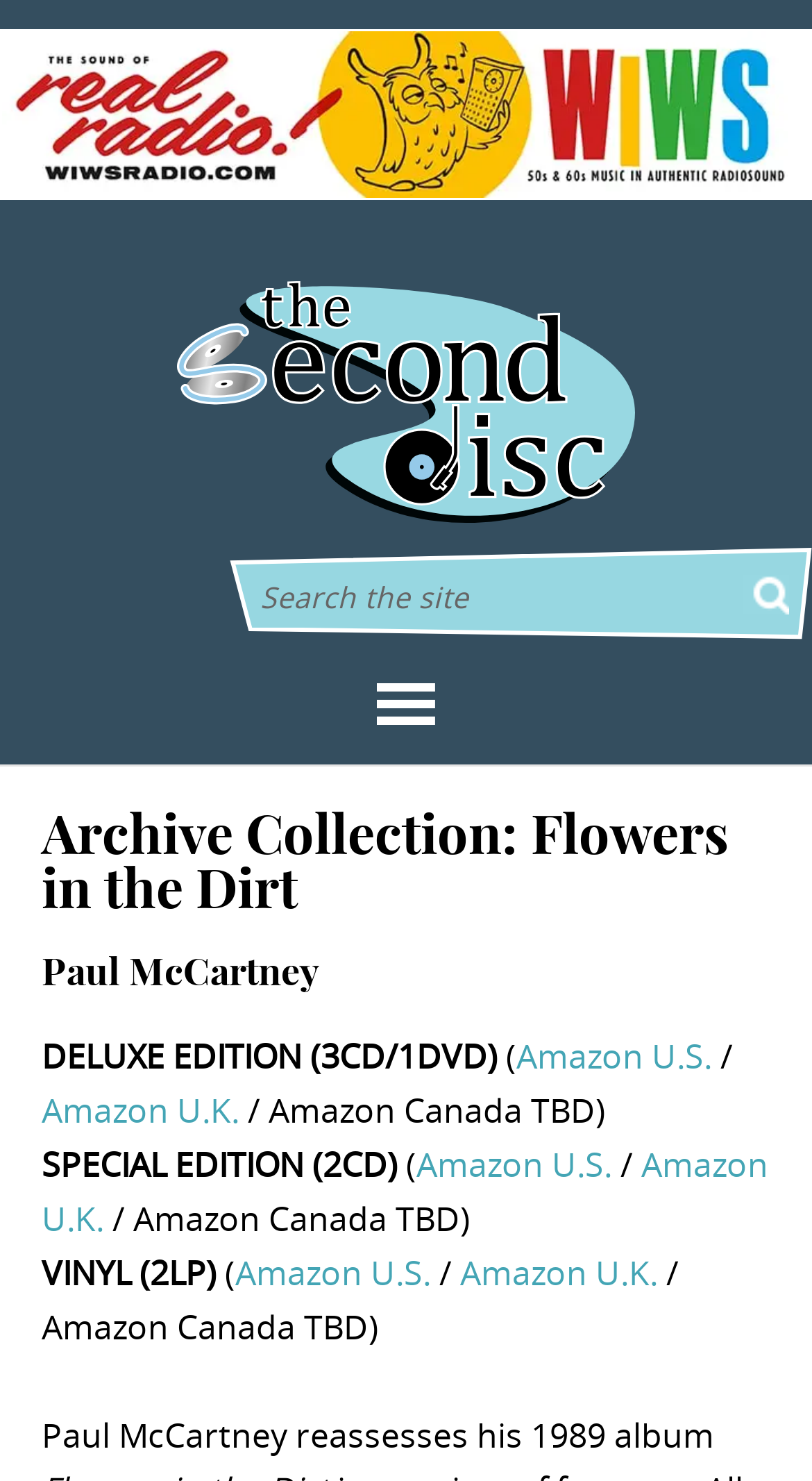Kindly determine the bounding box coordinates of the area that needs to be clicked to fulfill this instruction: "Click on THE SECOND DISC".

[0.218, 0.187, 0.782, 0.356]